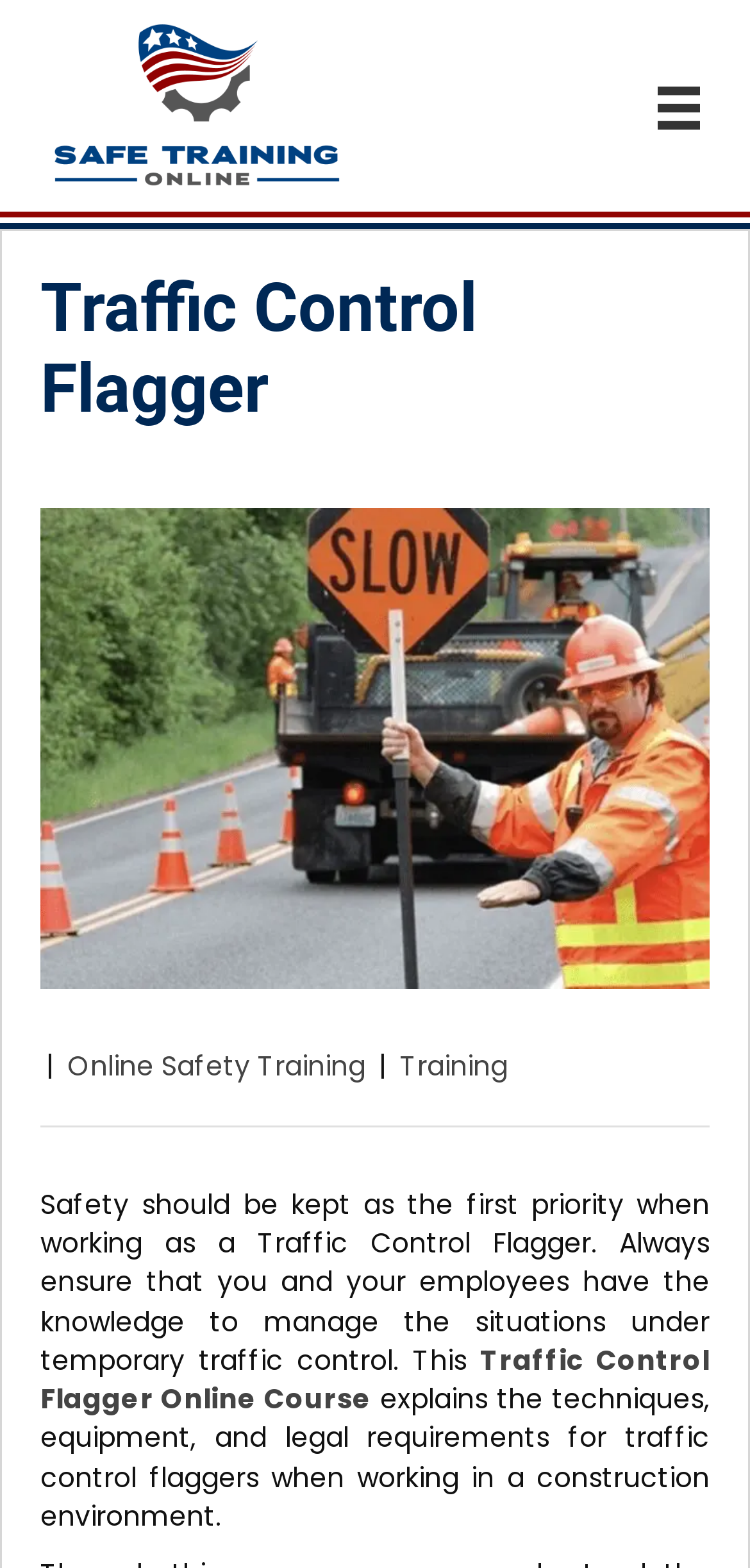What is the purpose of the Traffic Control Flagger course?
Please interpret the details in the image and answer the question thoroughly.

The purpose of the Traffic Control Flagger course is to ensure safety in a construction environment, as stated in the text 'explains the techniques, equipment, and legal requirements for traffic control flaggers when working in a construction environment.'